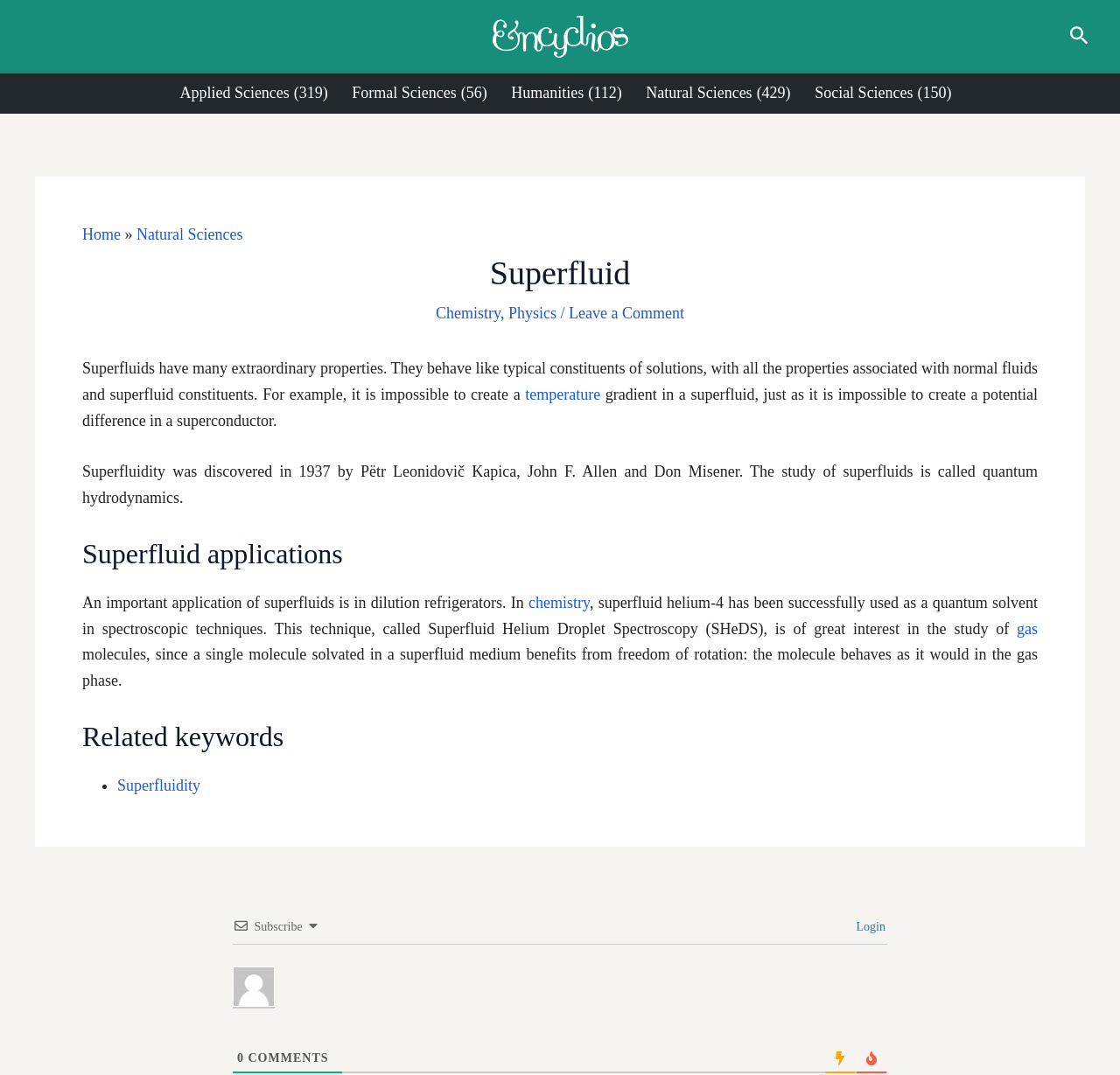What is the name of the website?
Please provide a comprehensive and detailed answer to the question.

I determined the answer by looking at the top-left corner of the webpage, where I found a link with the text 'Encyclios' and an image with the same name, indicating that it is the website's logo and name.